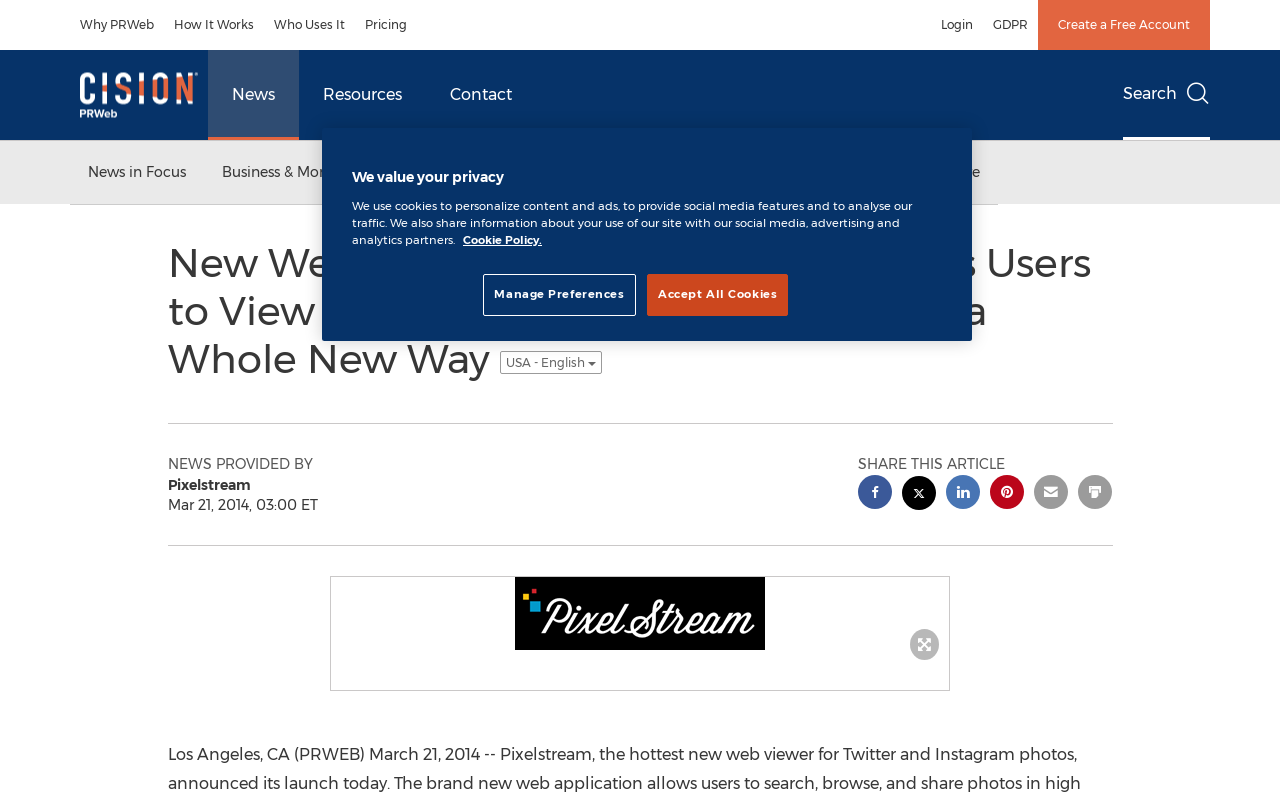What type of content is provided by Cision PRWeb?
Using the image as a reference, answer with just one word or a short phrase.

Communication tools